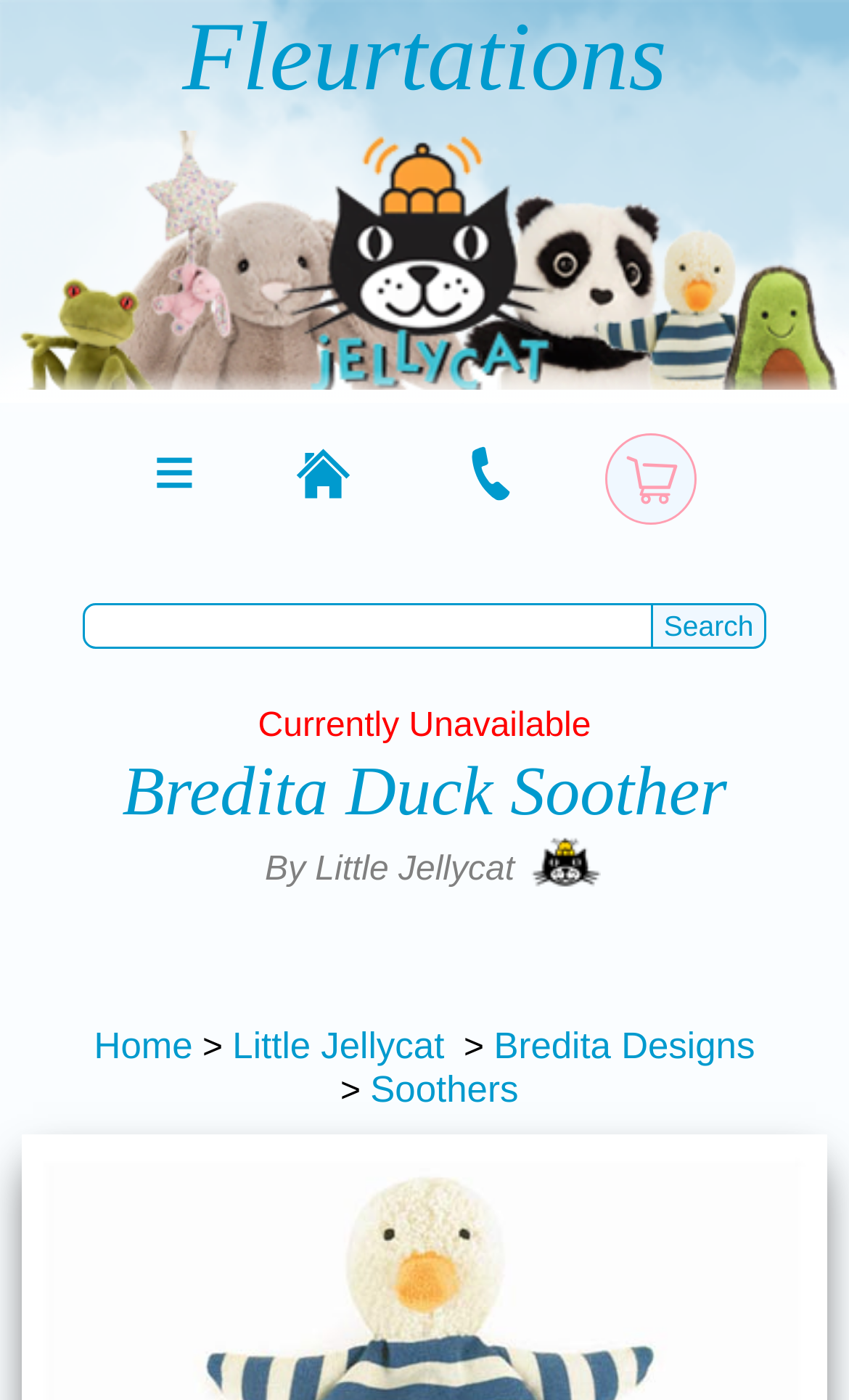Offer an extensive depiction of the webpage and its key elements.

This webpage is about the Bredita Duck Soother by Jellycat, a product page with a price of £13.75 and information about national delivery in the UK. 

At the top, there is a heading "Bredita Duck Soother" and a brand logo "Little Jellycat" with an image. Below the heading, there is a text "By Little Jellycat". 

On the left side, there is a navigation menu with links to "Home", "Little Jellycat", "Bredita Designs", and "Soothers". 

In the middle, there is a table with three columns, each containing a link and an image. The links are not labeled, but the images may be product images or icons. 

On the right side, there is a call-to-action section with two buttons, "Continue Shopping" and "Checkout". Above these buttons, there is a "Close" button, possibly for a popup or a notification. 

At the bottom, there is a search bar with a "Search" button. 

Additionally, there is a notice stating "Currently Unavailable" in the middle of the page, indicating that the product may not be available for purchase at the moment.